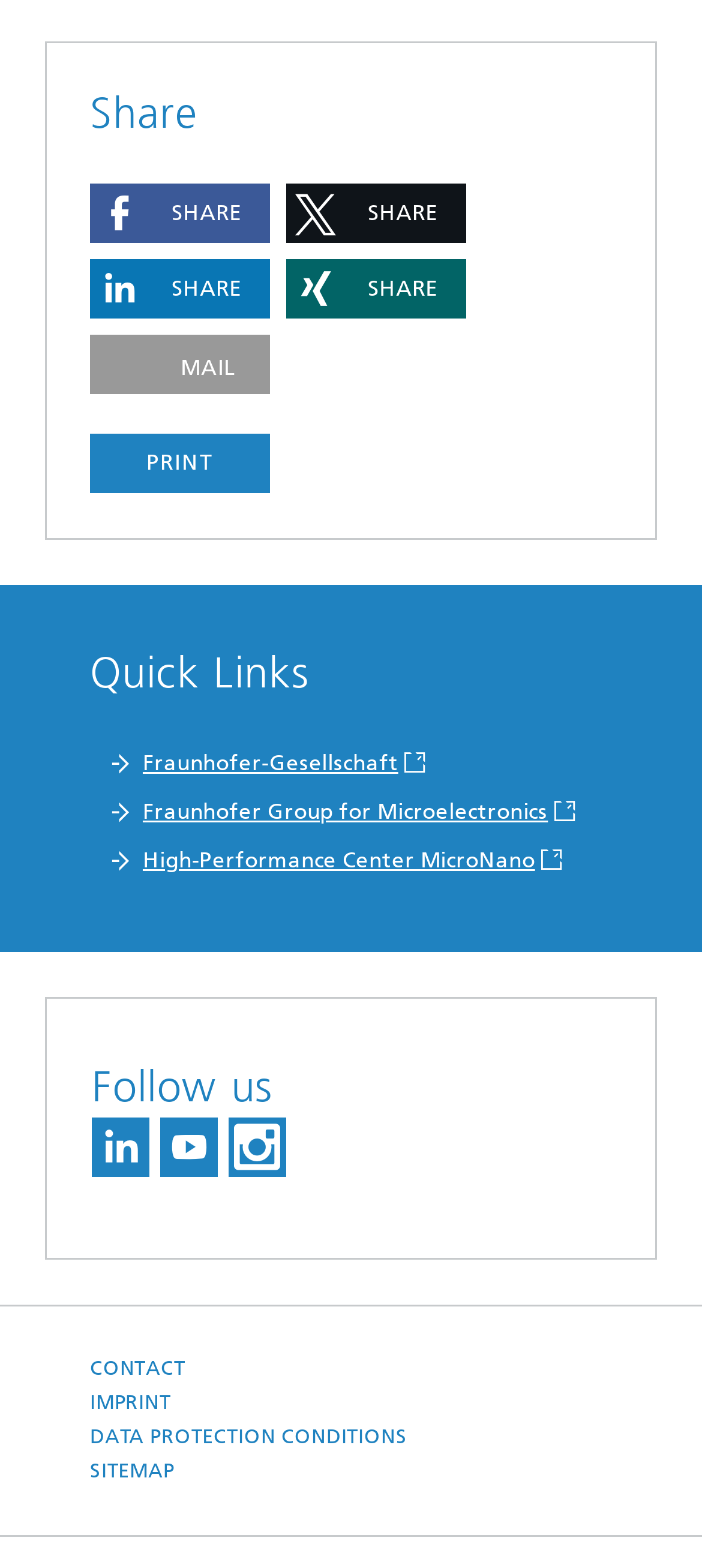Analyze the image and answer the question with as much detail as possible: 
How many share options are available?

There are five share options available, including Share on Facebook, Share on X, Share on LinkedIn, Share on XING, and Send by email.